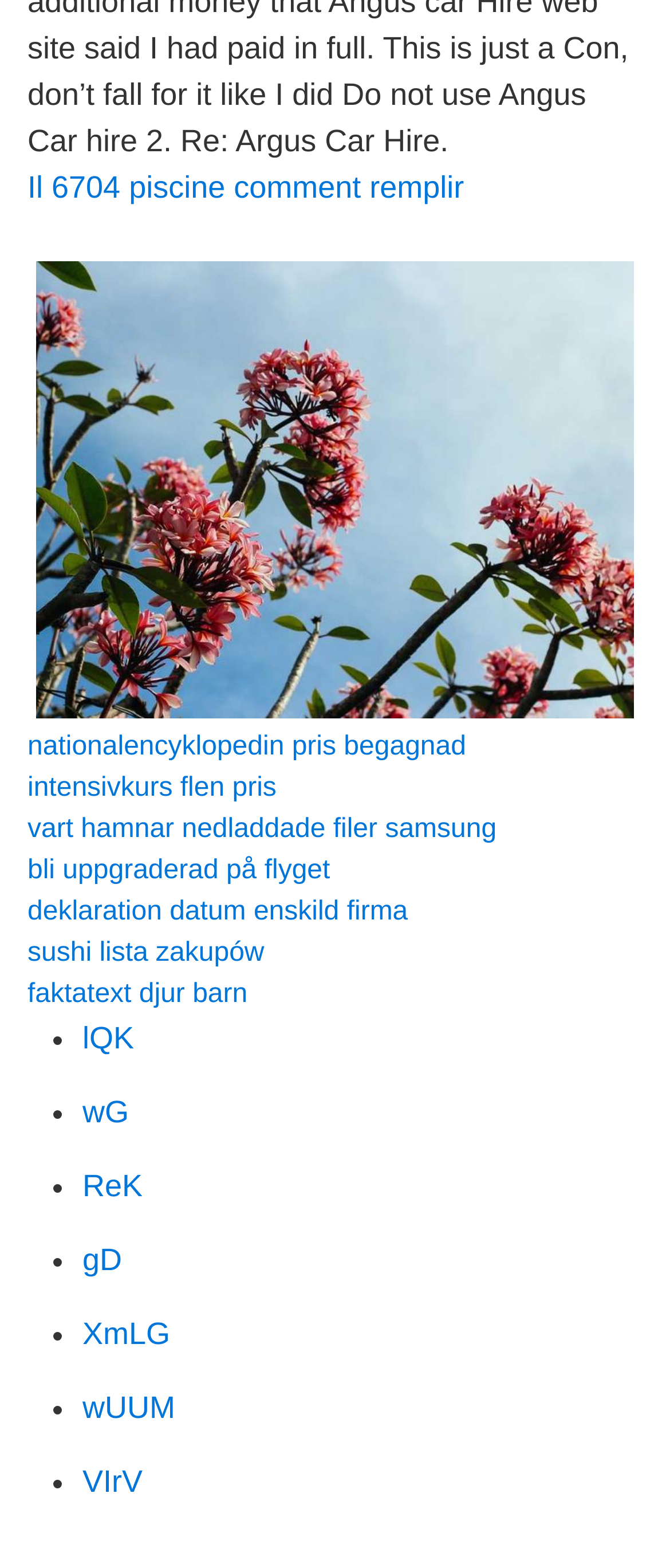What is the text of the first link?
Please look at the screenshot and answer in one word or a short phrase.

Il 6704 piscine comment remplir